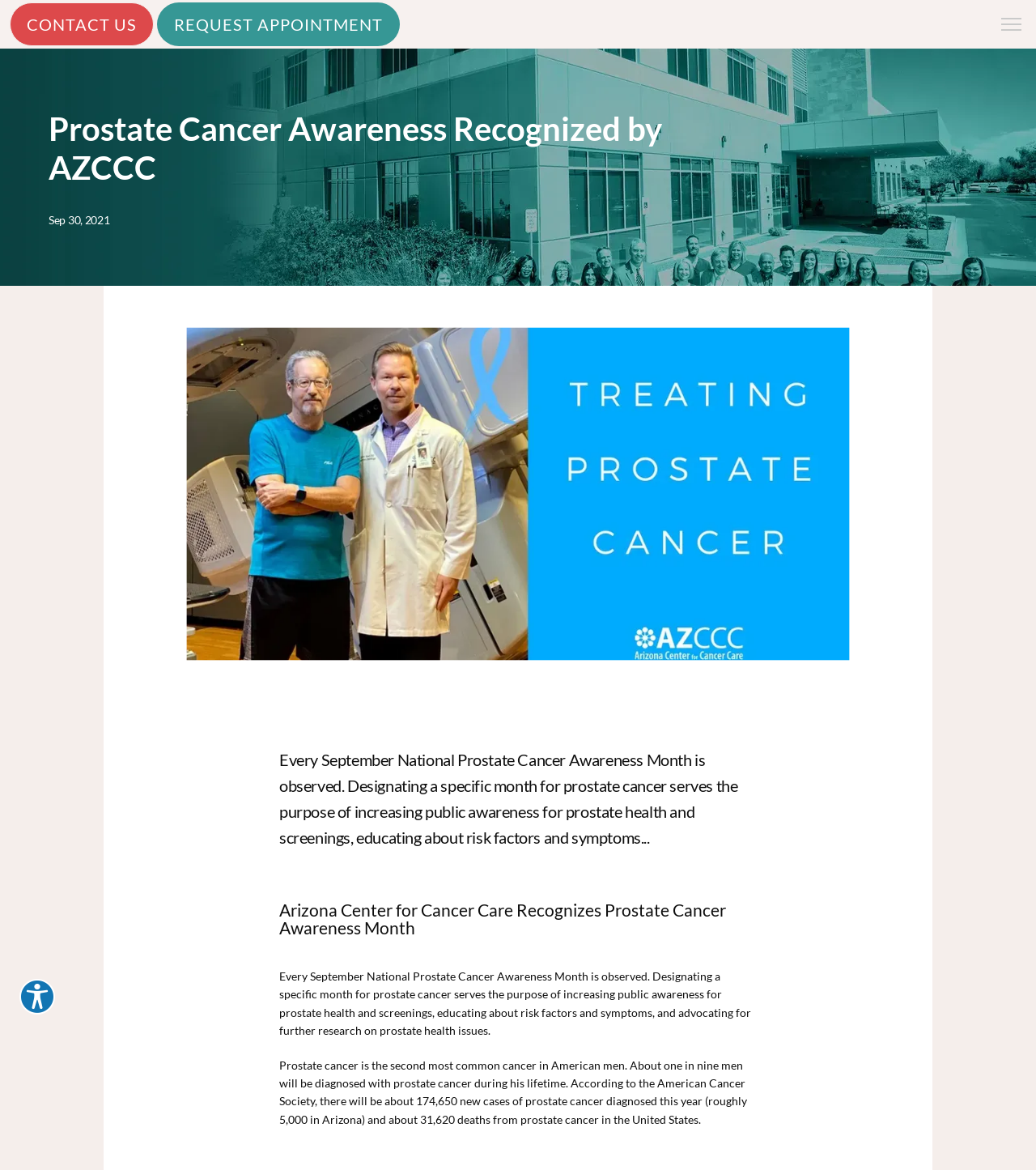How many new cases of prostate cancer are expected to be diagnosed this year in the United States?
Using the image as a reference, give a one-word or short phrase answer.

About 174,650